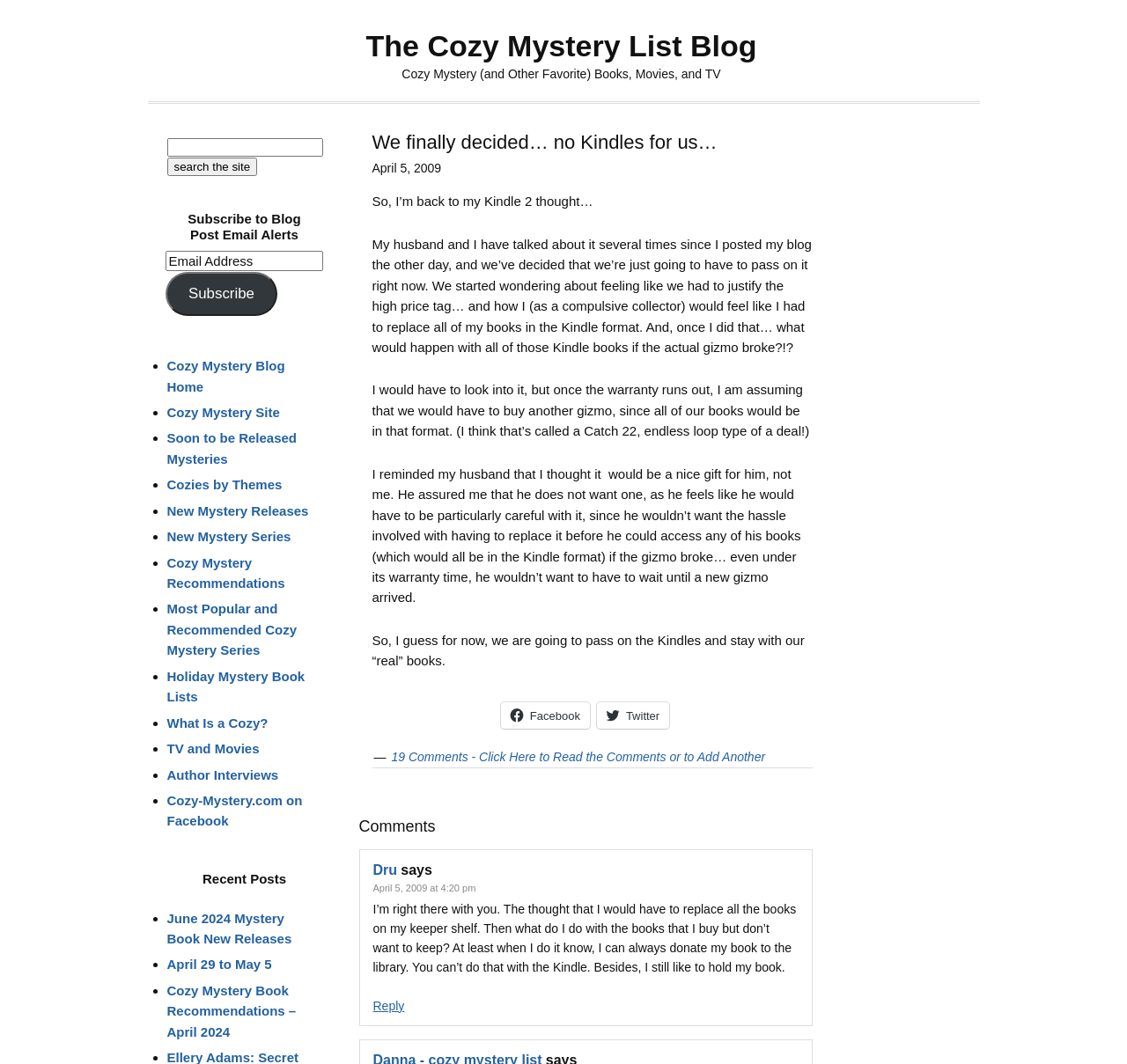Please provide the bounding box coordinates for the element that needs to be clicked to perform the instruction: "Reply to Dru". The coordinates must consist of four float numbers between 0 and 1, formatted as [left, top, right, bottom].

[0.331, 0.939, 0.359, 0.952]